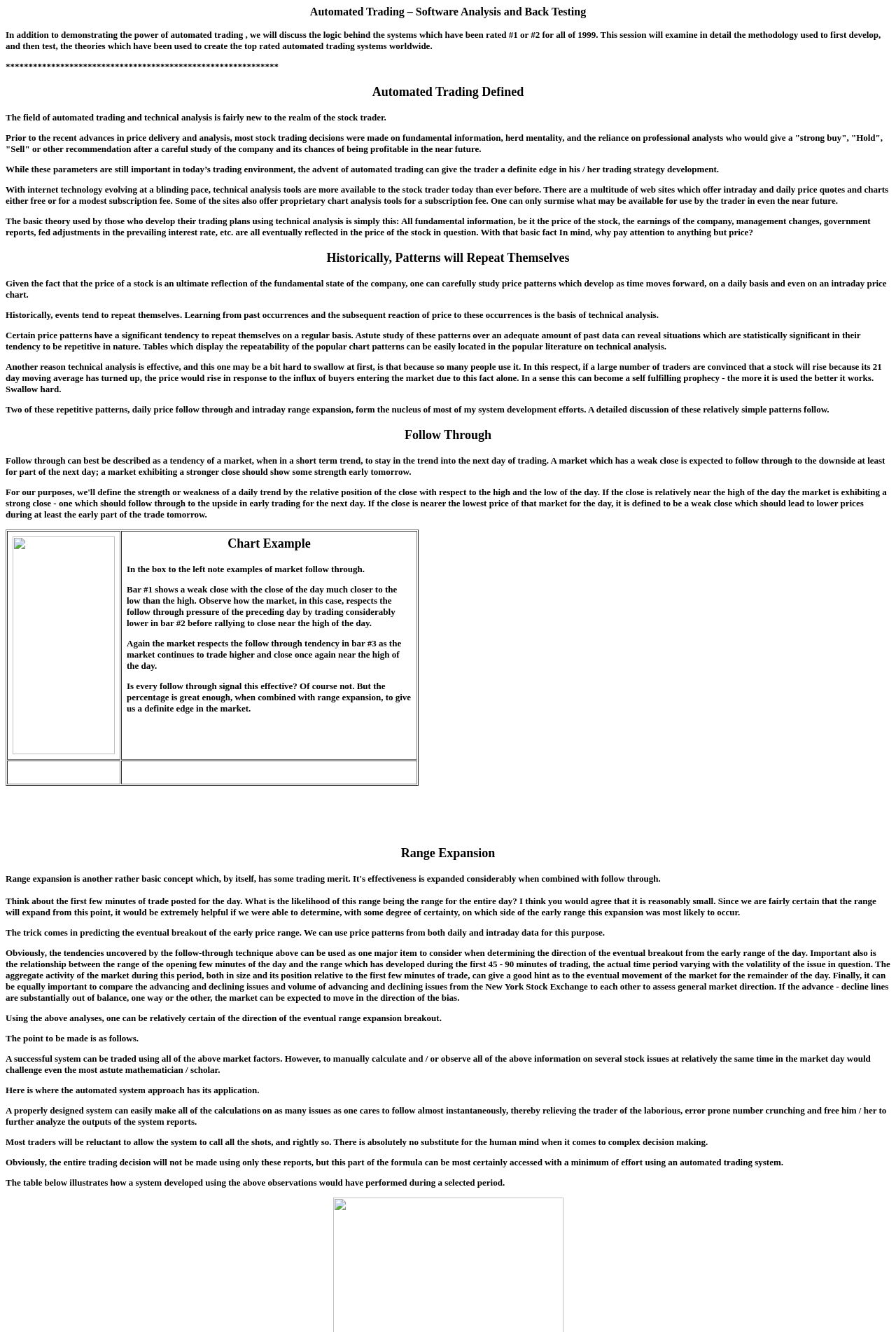What is follow-through in trading?
From the details in the image, provide a complete and detailed answer to the question.

Follow-through is a concept in trading that refers to the tendency of a market to stay in a short-term trend into the next day of trading. For example, if a market has a weak close, it is expected to follow through to the downside at least for part of the next day.